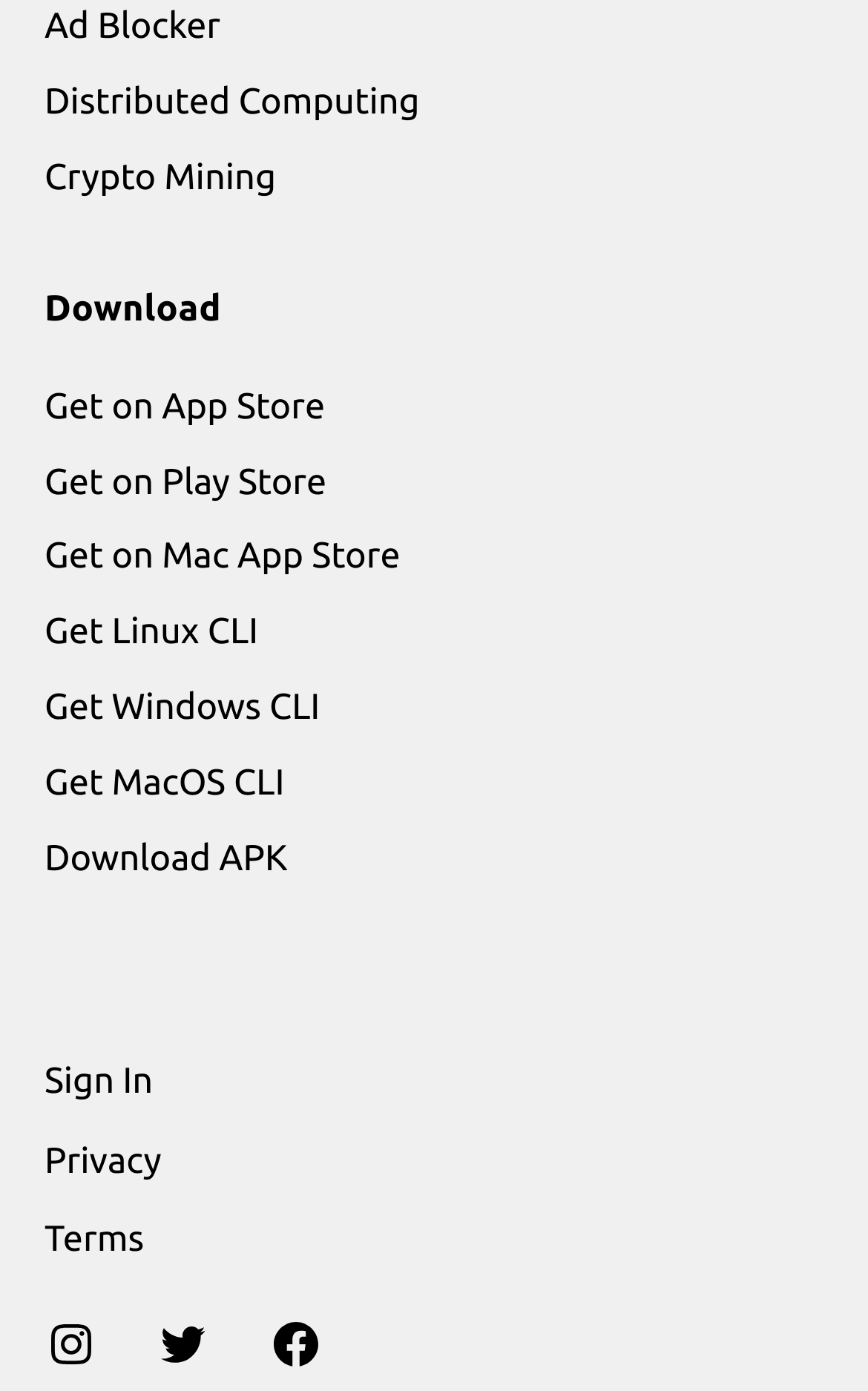Determine the bounding box coordinates of the clickable area required to perform the following instruction: "Sign in to your account". The coordinates should be represented as four float numbers between 0 and 1: [left, top, right, bottom].

[0.017, 0.755, 0.21, 0.8]